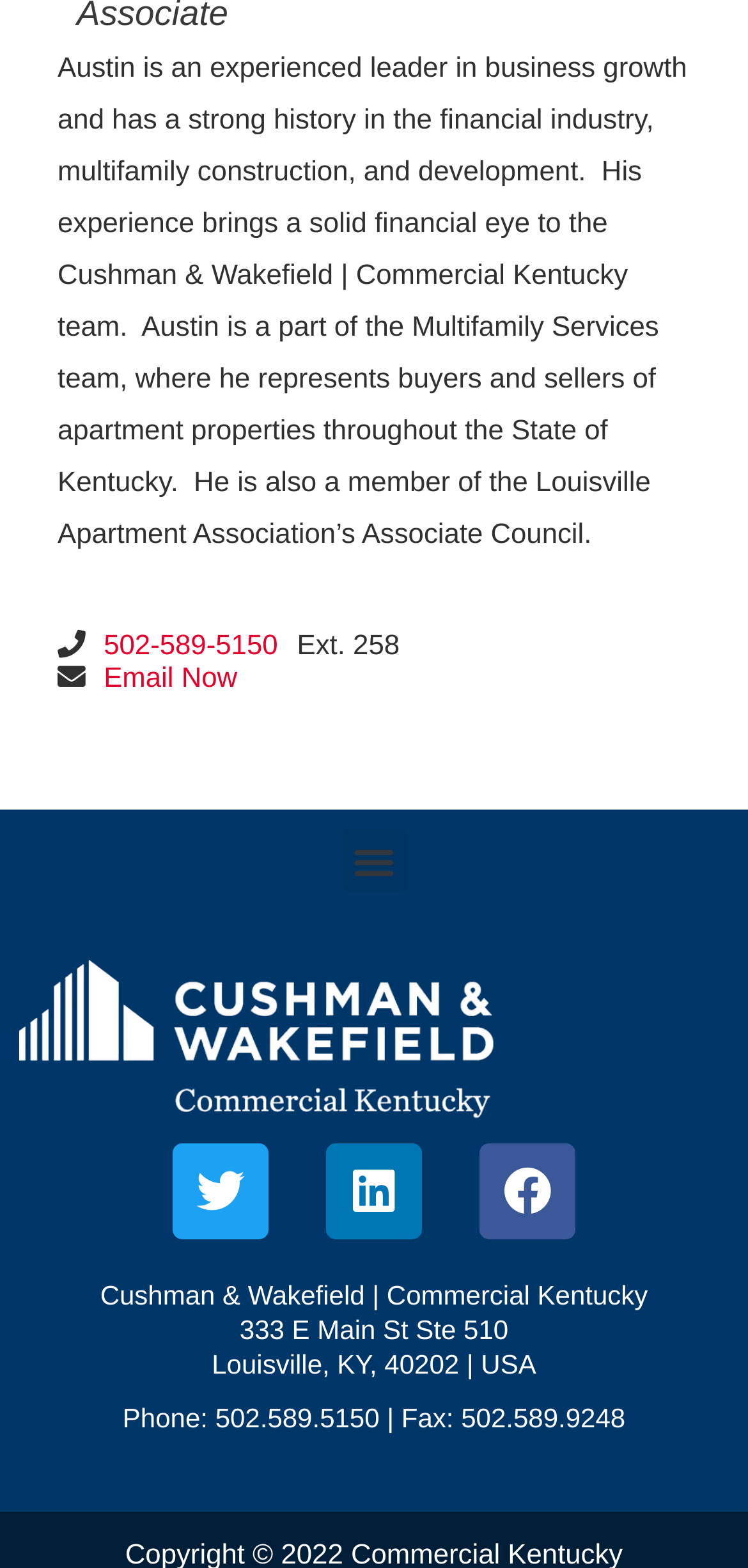Identify the bounding box coordinates of the region that should be clicked to execute the following instruction: "Visit the Twitter page".

[0.231, 0.729, 0.359, 0.79]